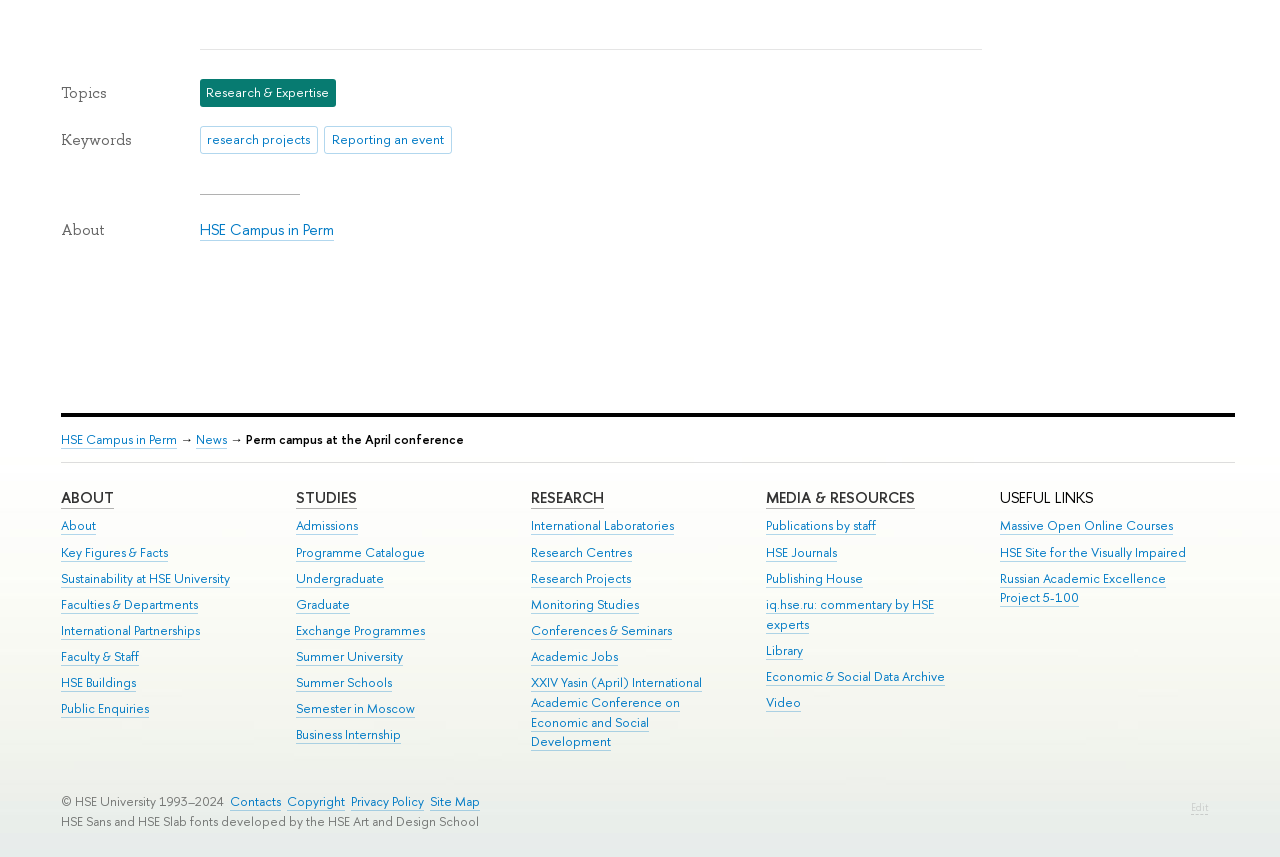Specify the bounding box coordinates of the area that needs to be clicked to achieve the following instruction: "Fill in the 'Send your message.' textbox".

None